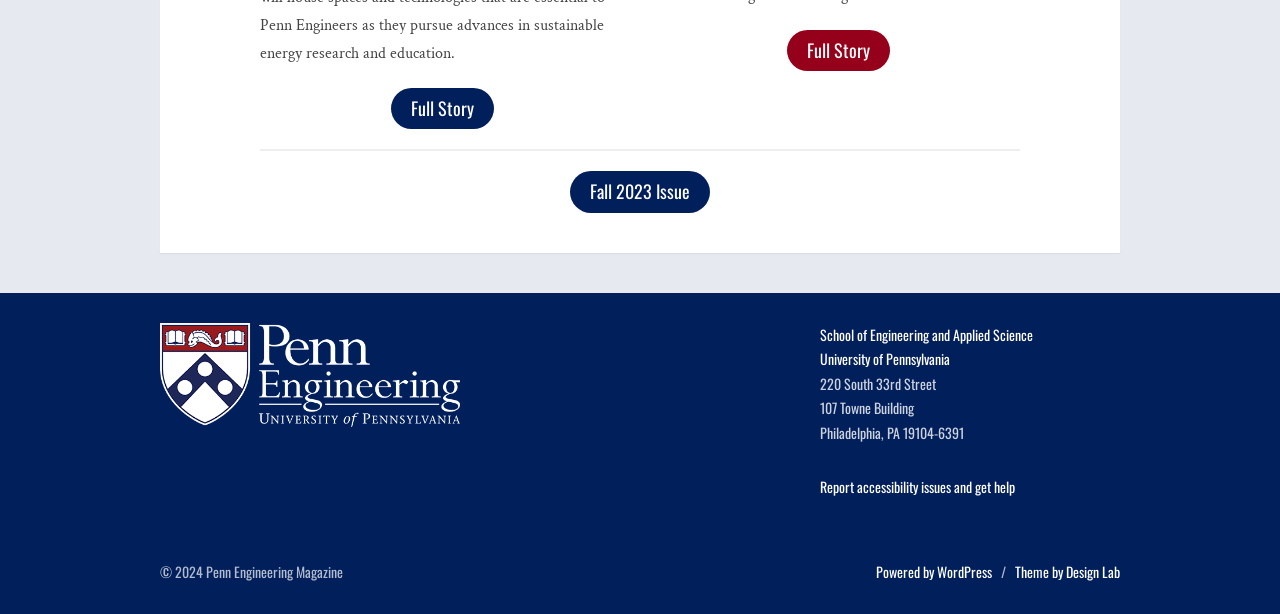Respond to the question with just a single word or phrase: 
What is the address of the School of Engineering and Applied Science?

220 South 33rd Street, 107 Towne Building, Philadelphia, PA 19104-6391